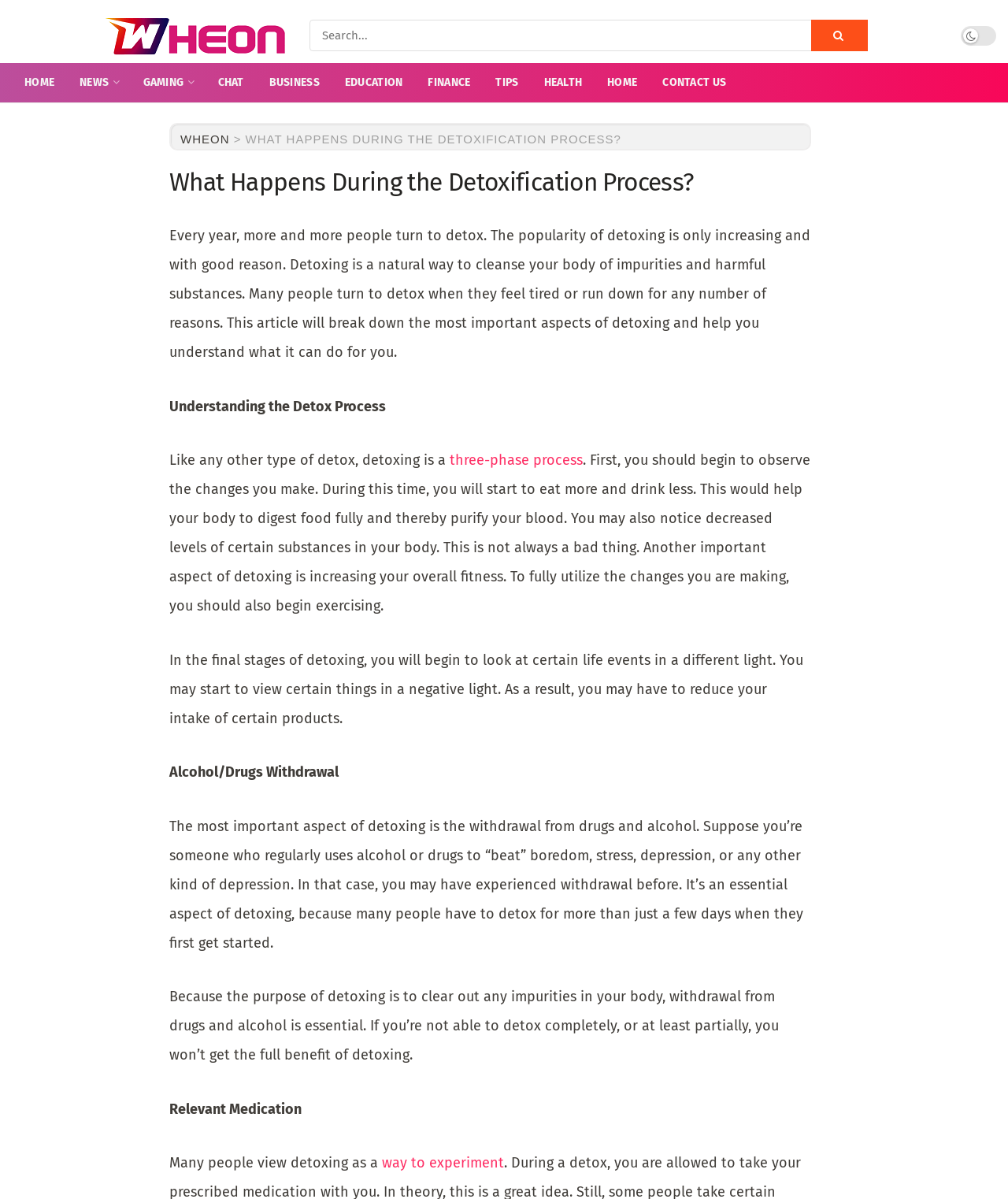Given the description of a UI element: "name="s" placeholder="Search..."", identify the bounding box coordinates of the matching element in the webpage screenshot.

[0.307, 0.016, 0.861, 0.043]